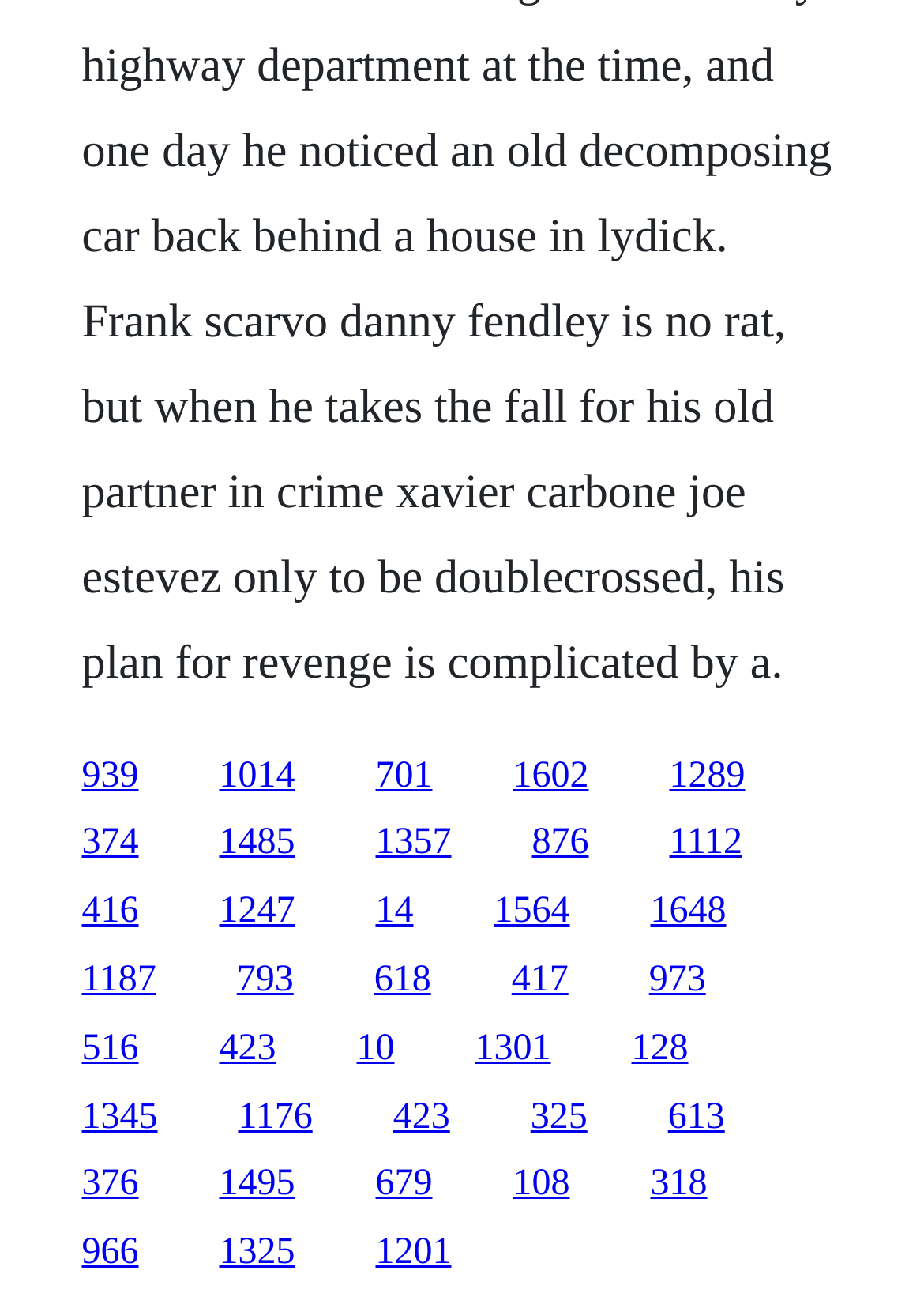Find the bounding box coordinates of the clickable region needed to perform the following instruction: "visit the third link". The coordinates should be provided as four float numbers between 0 and 1, i.e., [left, top, right, bottom].

[0.406, 0.577, 0.468, 0.608]